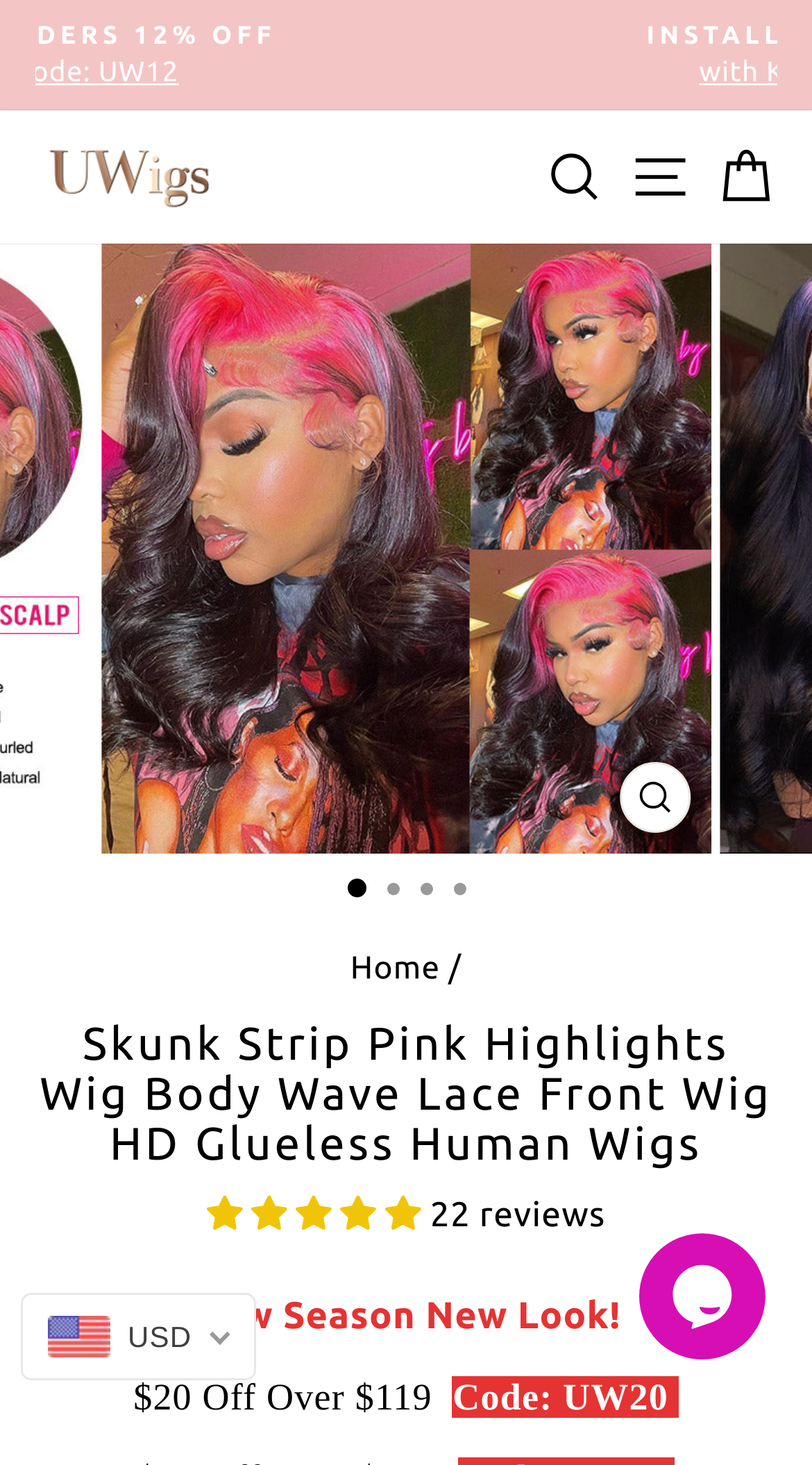How many reviews are there for the product?
Look at the screenshot and respond with one word or a short phrase.

22